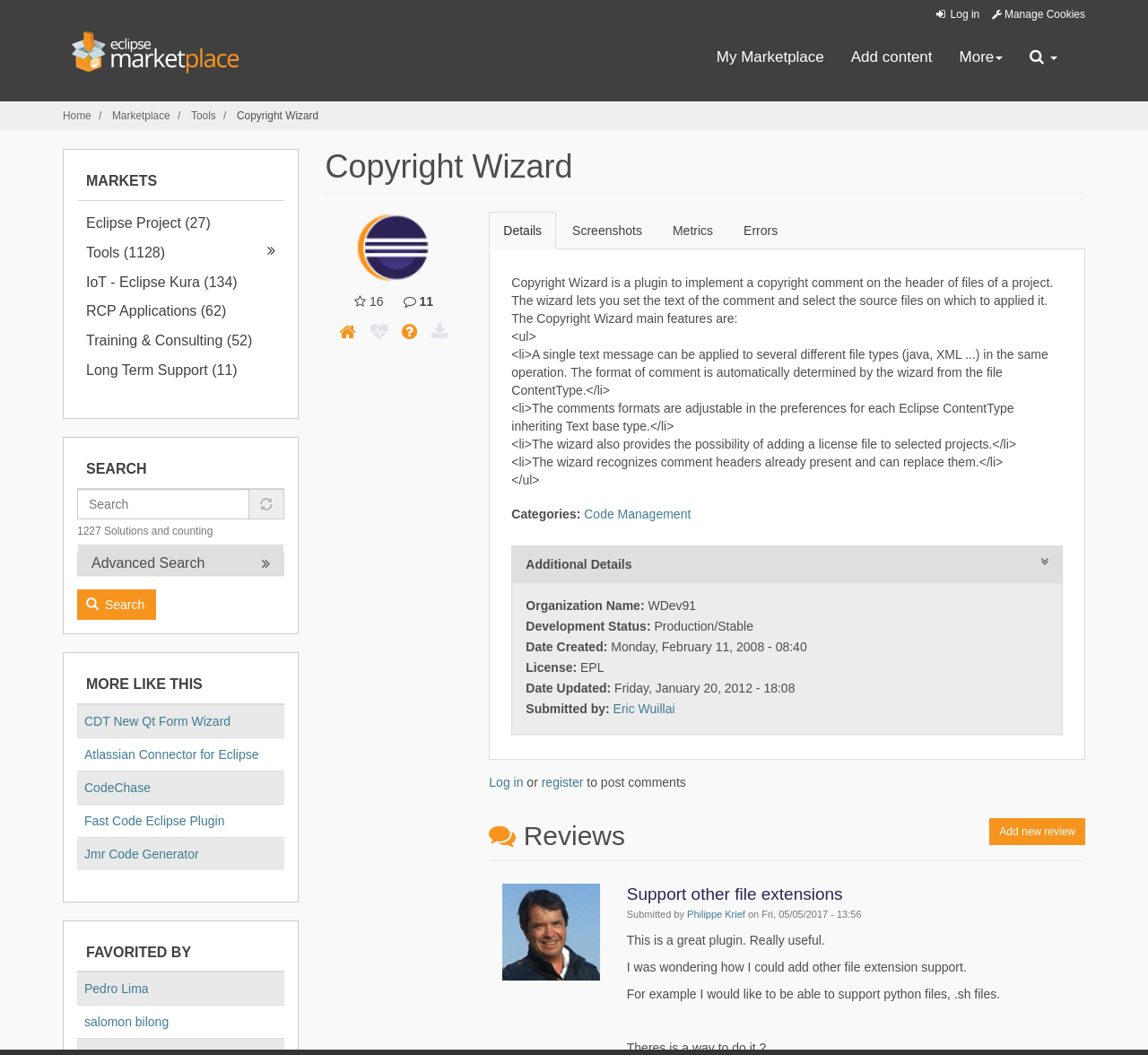Give a concise answer using only one word or phrase for this question:
What is the license of the plugin?

EPL